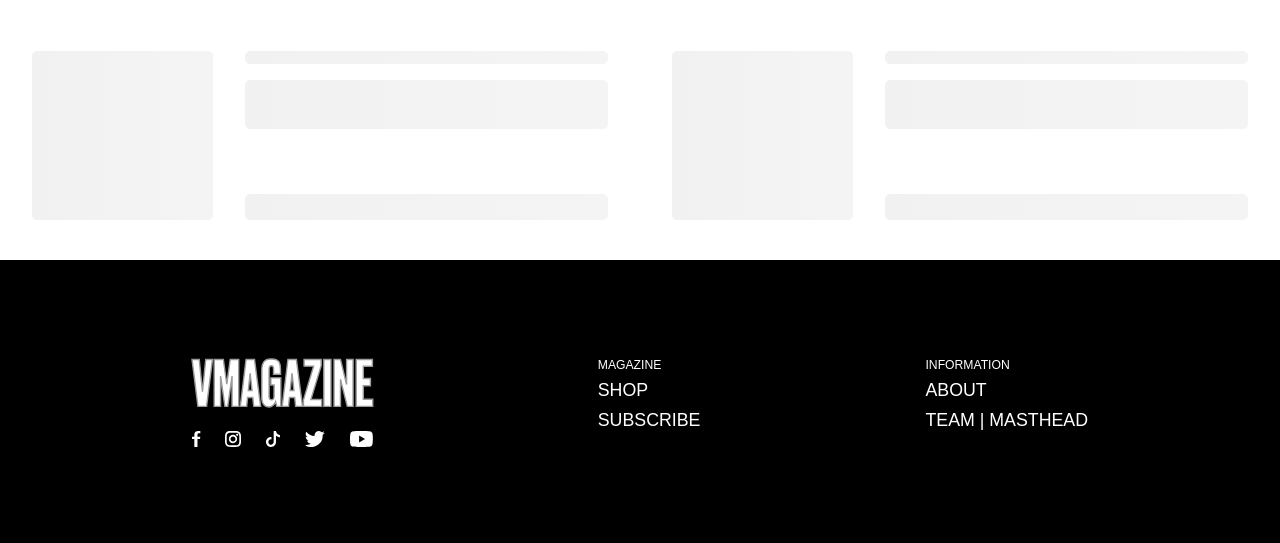Based on the description "TEAM | MASTHEAD", find the bounding box of the specified UI element.

[0.723, 0.756, 0.85, 0.792]